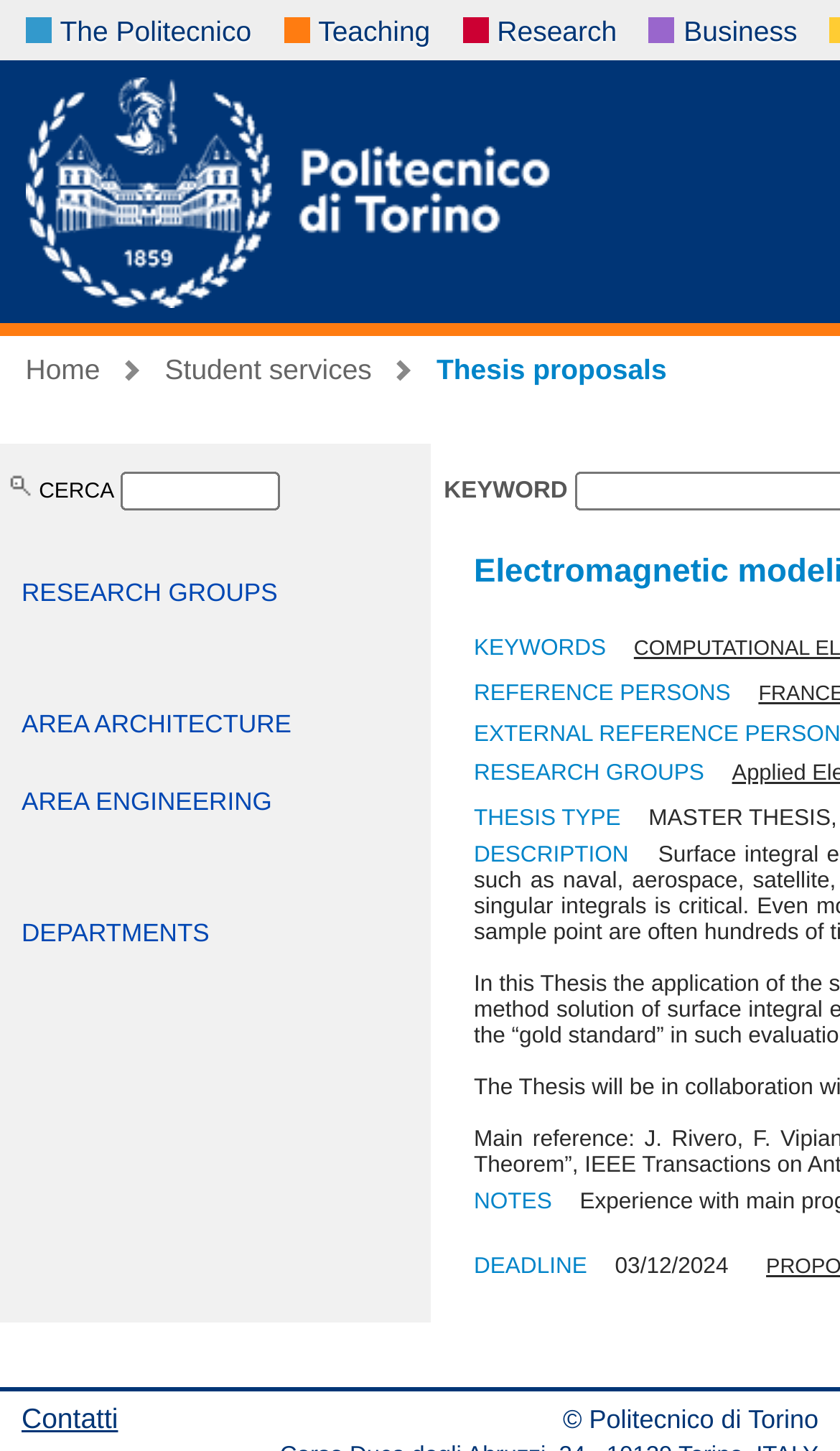Specify the bounding box coordinates of the area that needs to be clicked to achieve the following instruction: "Click on the RESEARCH GROUPS link".

[0.026, 0.399, 0.33, 0.418]